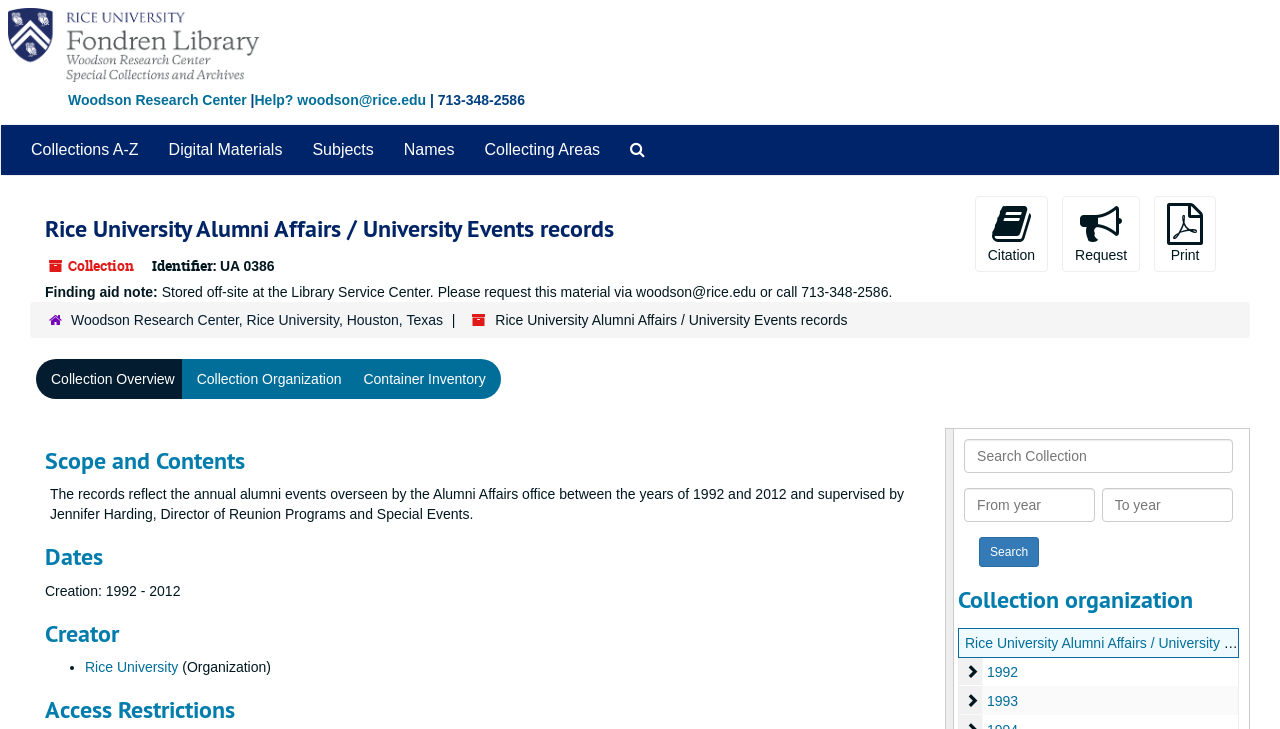Answer the following in one word or a short phrase: 
How can users request this material?

via woodson@rice.edu or call 713-348-2586